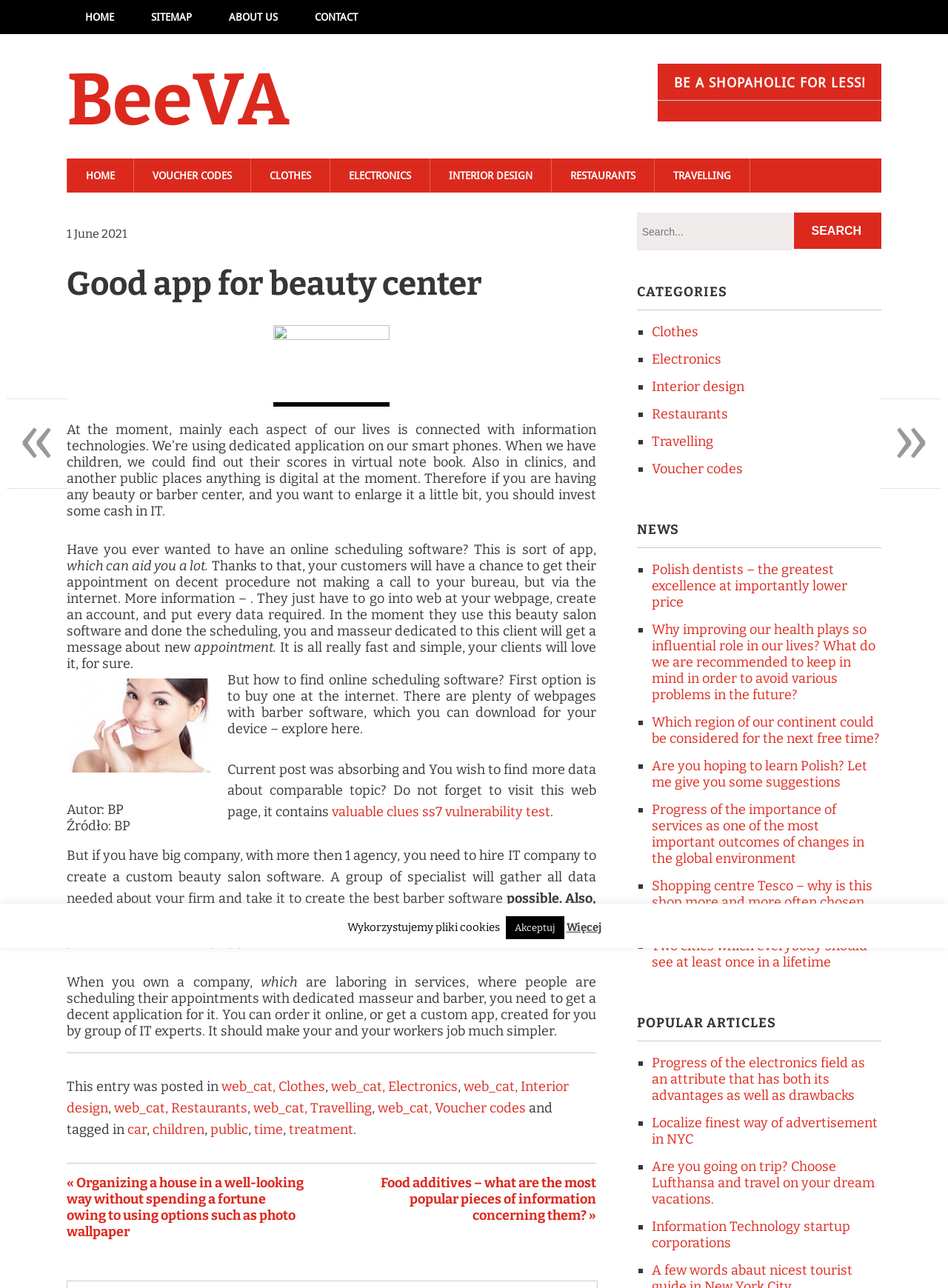Generate the text content of the main heading of the webpage.

Good app for beauty center